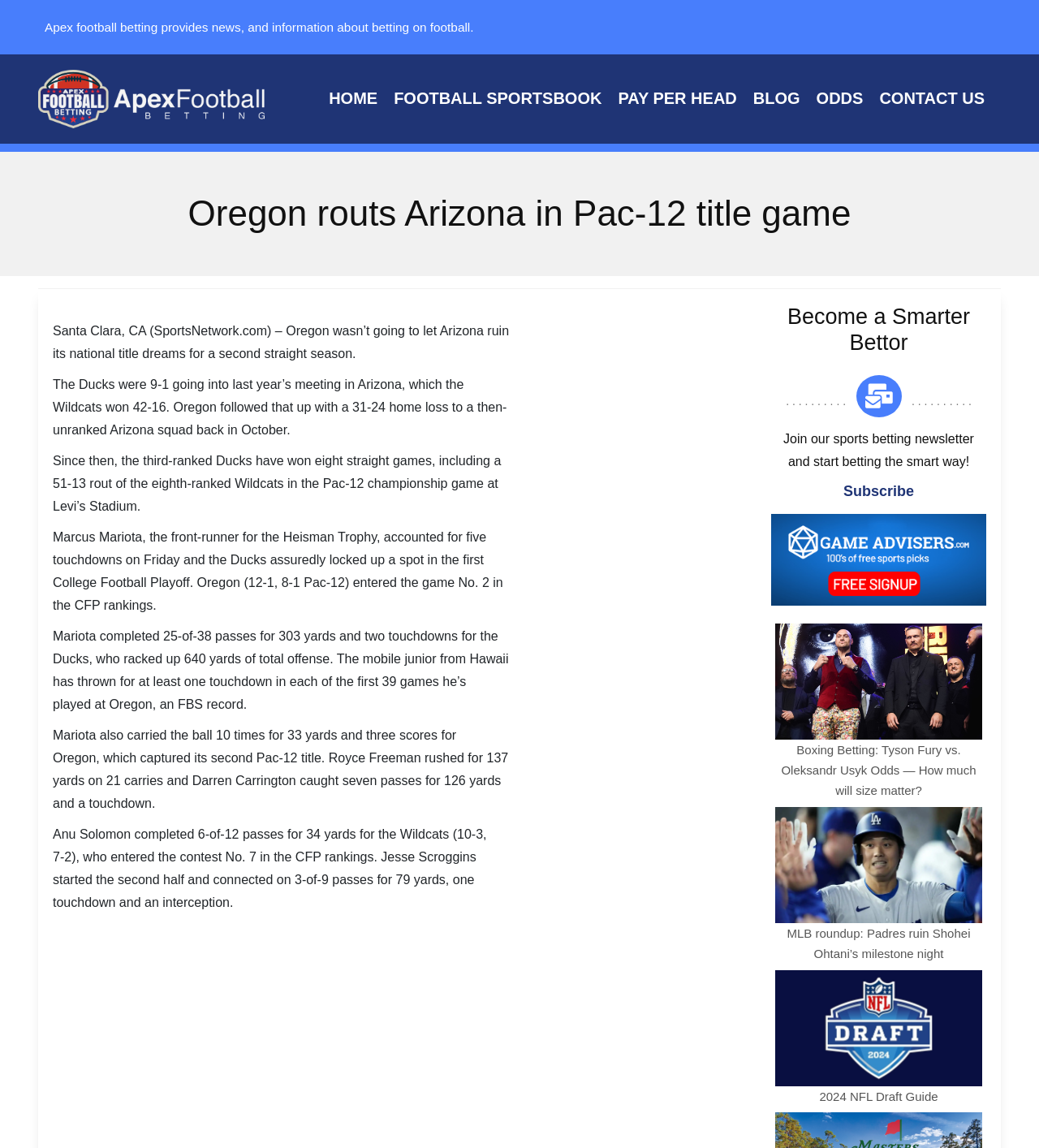Carefully observe the image and respond to the question with a detailed answer:
What is the name of the stadium where the Pac-12 championship game was held?

The answer can be found in the paragraph that describes the game's location. It states that 'the Pac-12 championship game at Levi’s Stadium'.